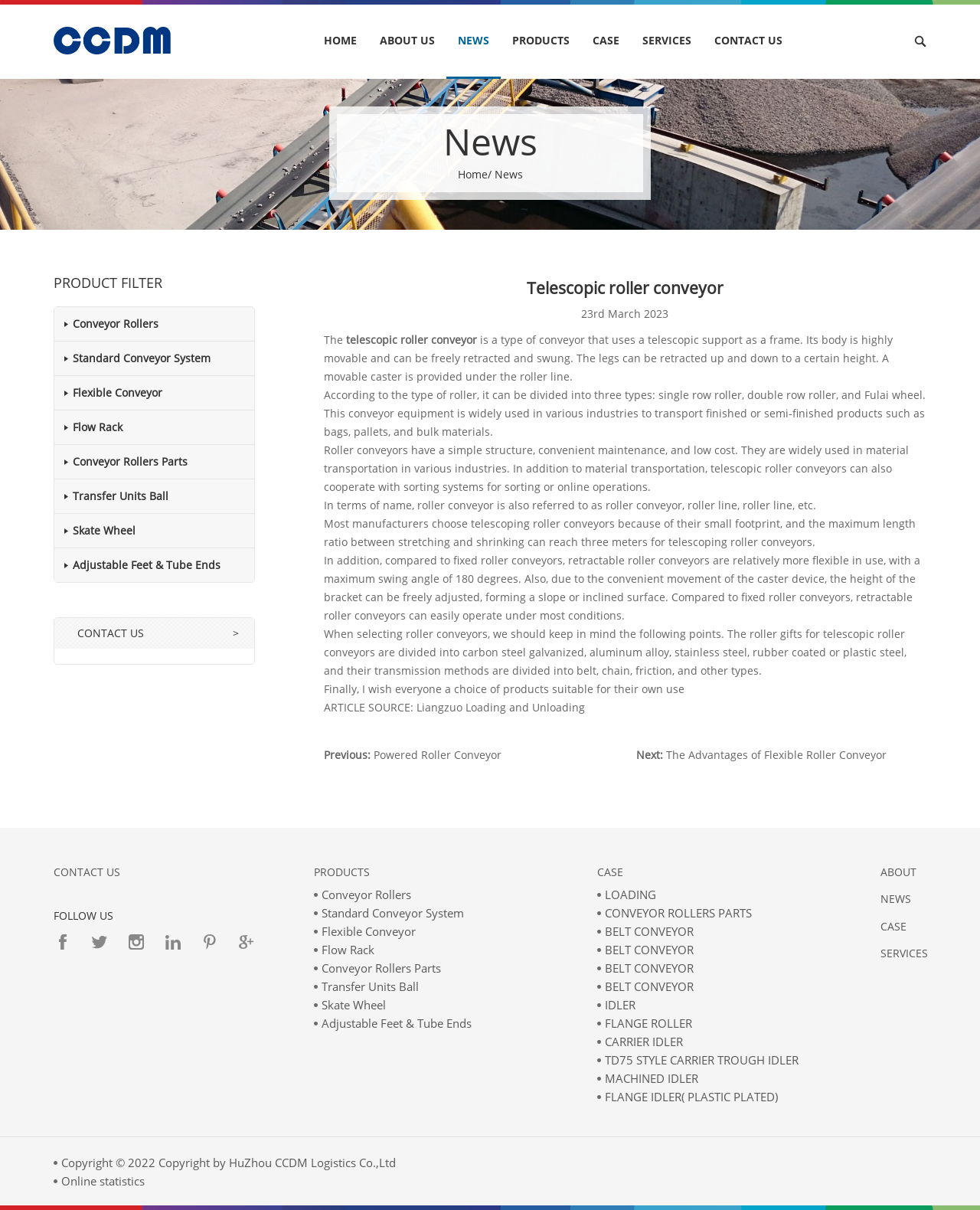Please find the bounding box coordinates of the element's region to be clicked to carry out this instruction: "Click on the 'conveyor roller manufacturer' link".

[0.043, 0.004, 0.186, 0.063]